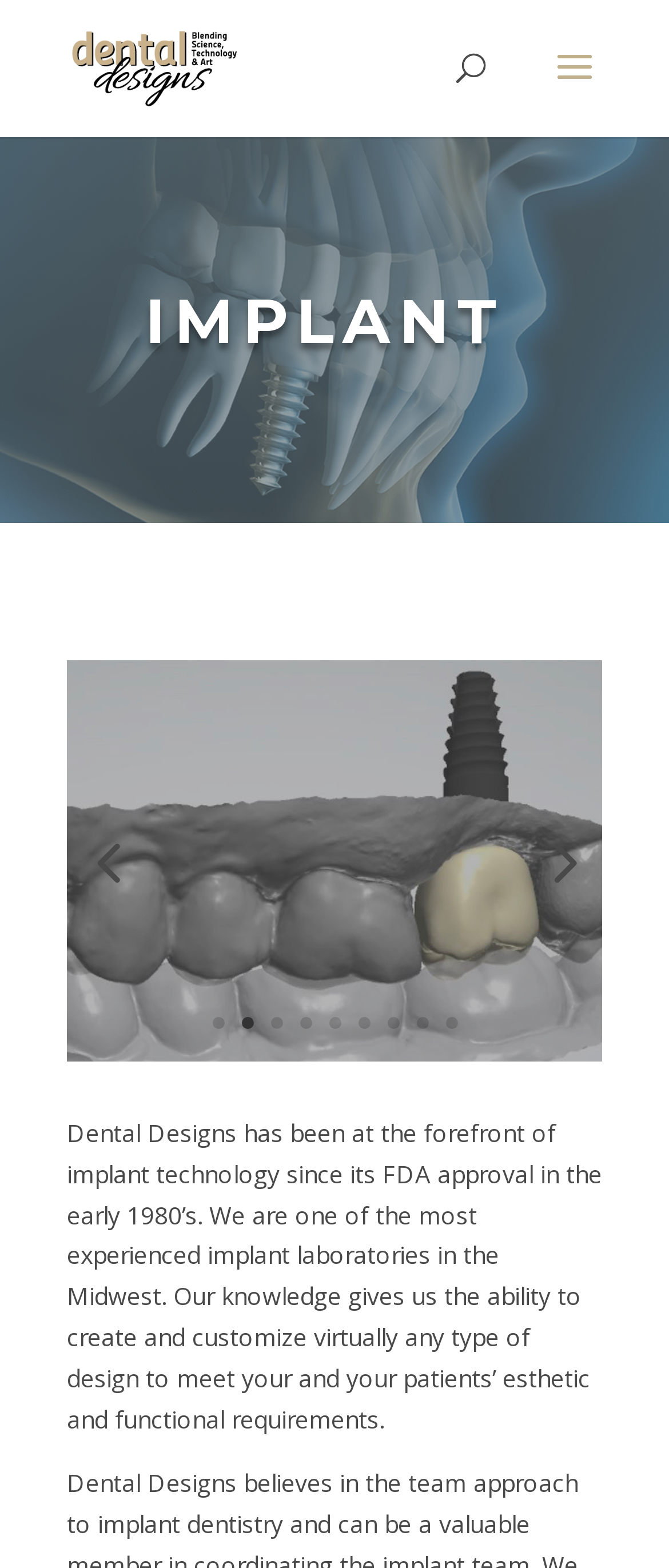What is the topic of the static text at the bottom of the webpage?
Based on the image, give a concise answer in the form of a single word or short phrase.

Dental Designs' experience